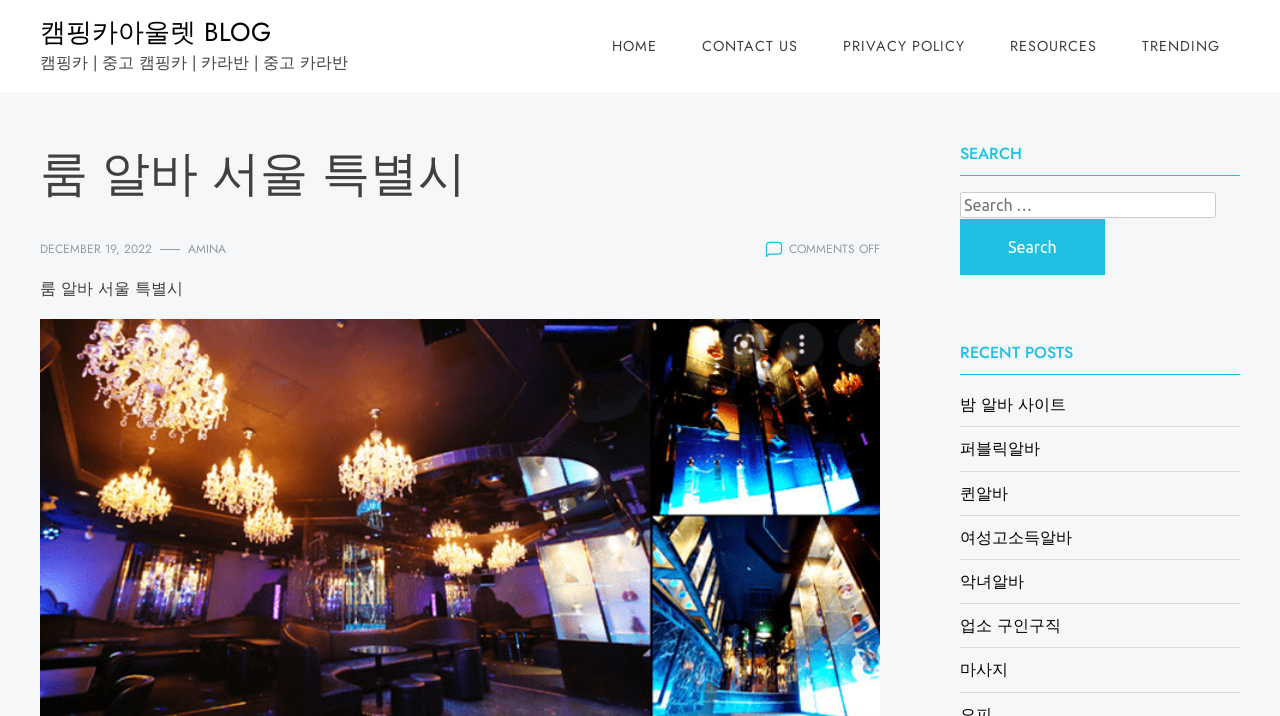Is there a search function on the webpage?
Answer the question with a thorough and detailed explanation.

A search function can be found at the right side of the webpage, below the recent posts section. It has a search box and a 'Search' button, indicating that users can search for specific content on the webpage.